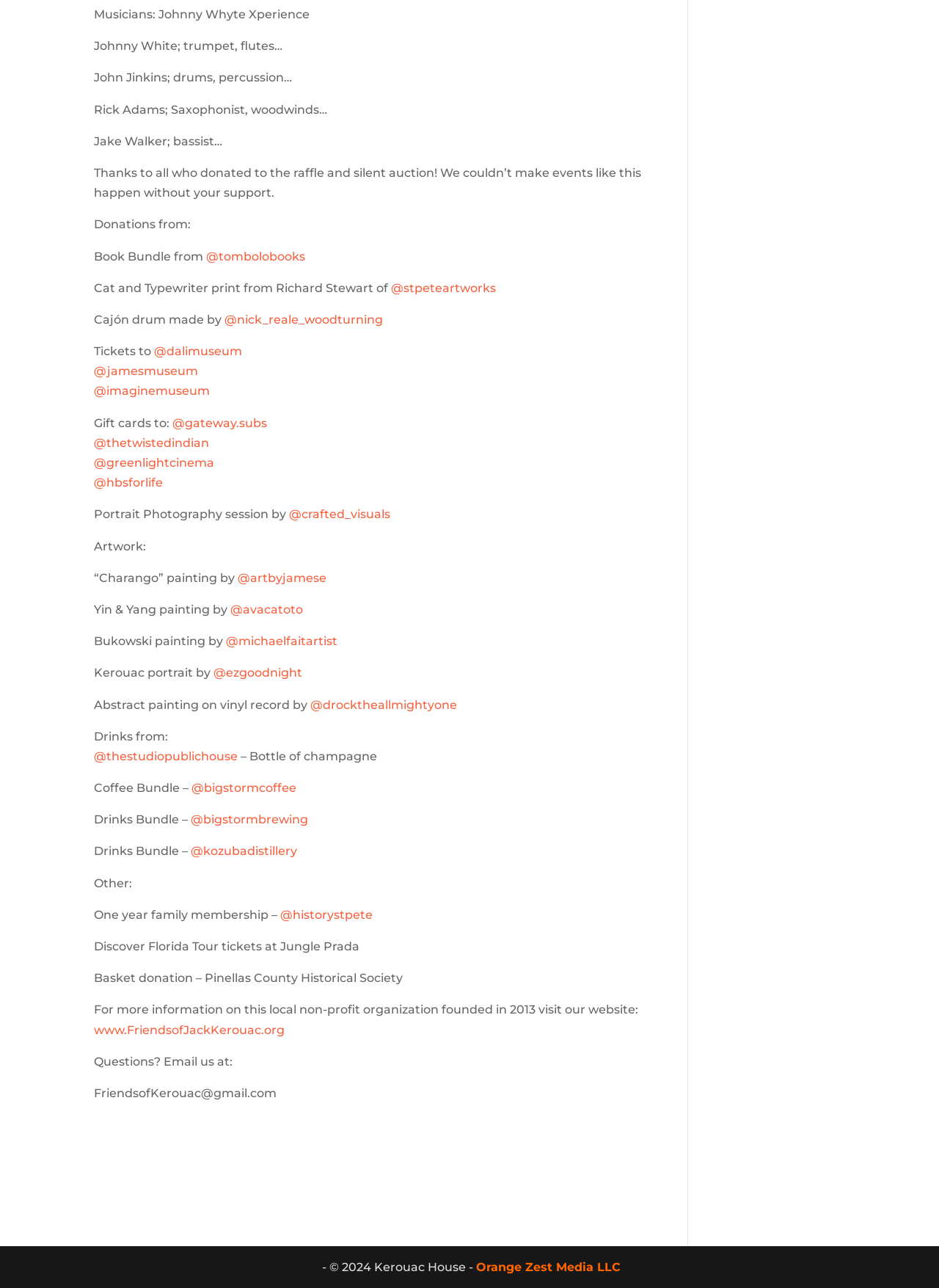Show me the bounding box coordinates of the clickable region to achieve the task as per the instruction: "Check out the artwork by James E".

[0.253, 0.443, 0.348, 0.454]